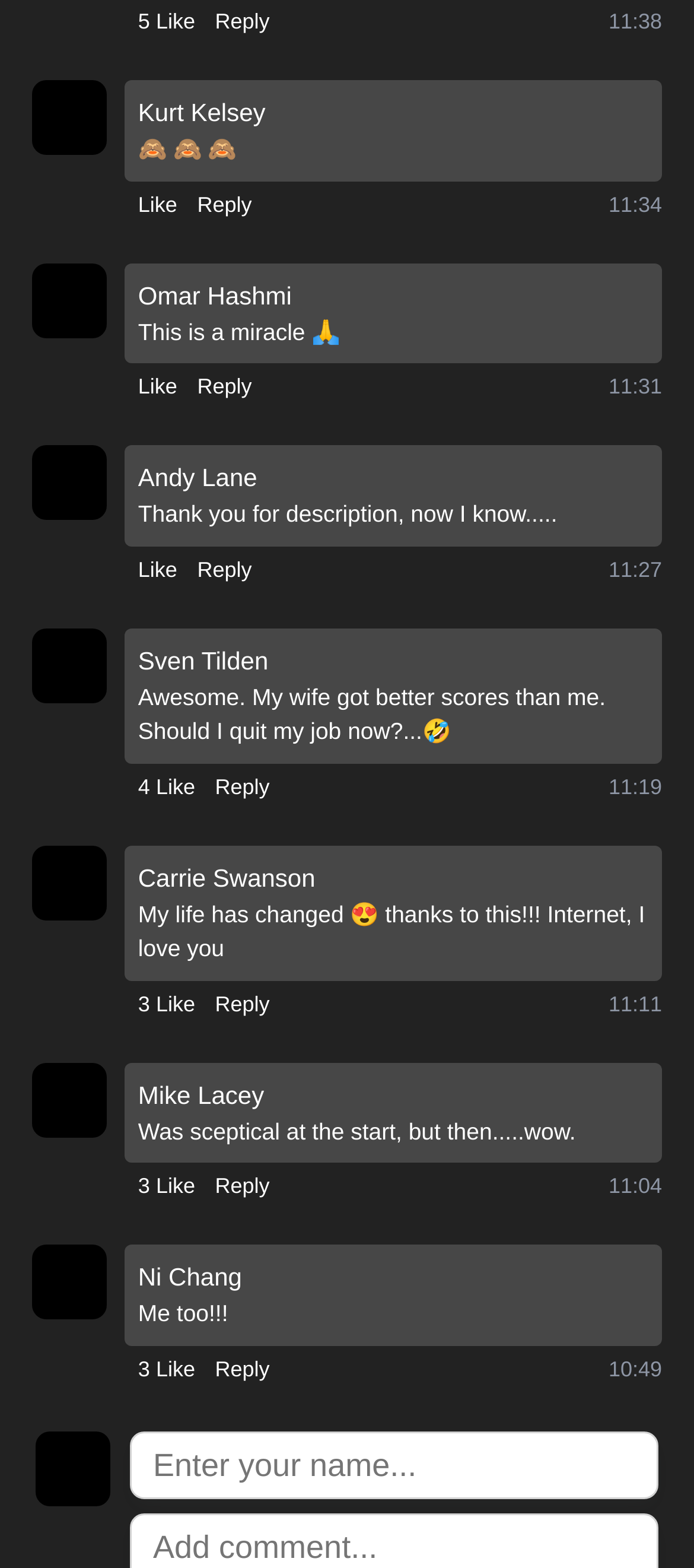Given the description: "parent_node: Menu", determine the bounding box coordinates of the UI element. The coordinates should be formatted as four float numbers between 0 and 1, [left, top, right, bottom].

None